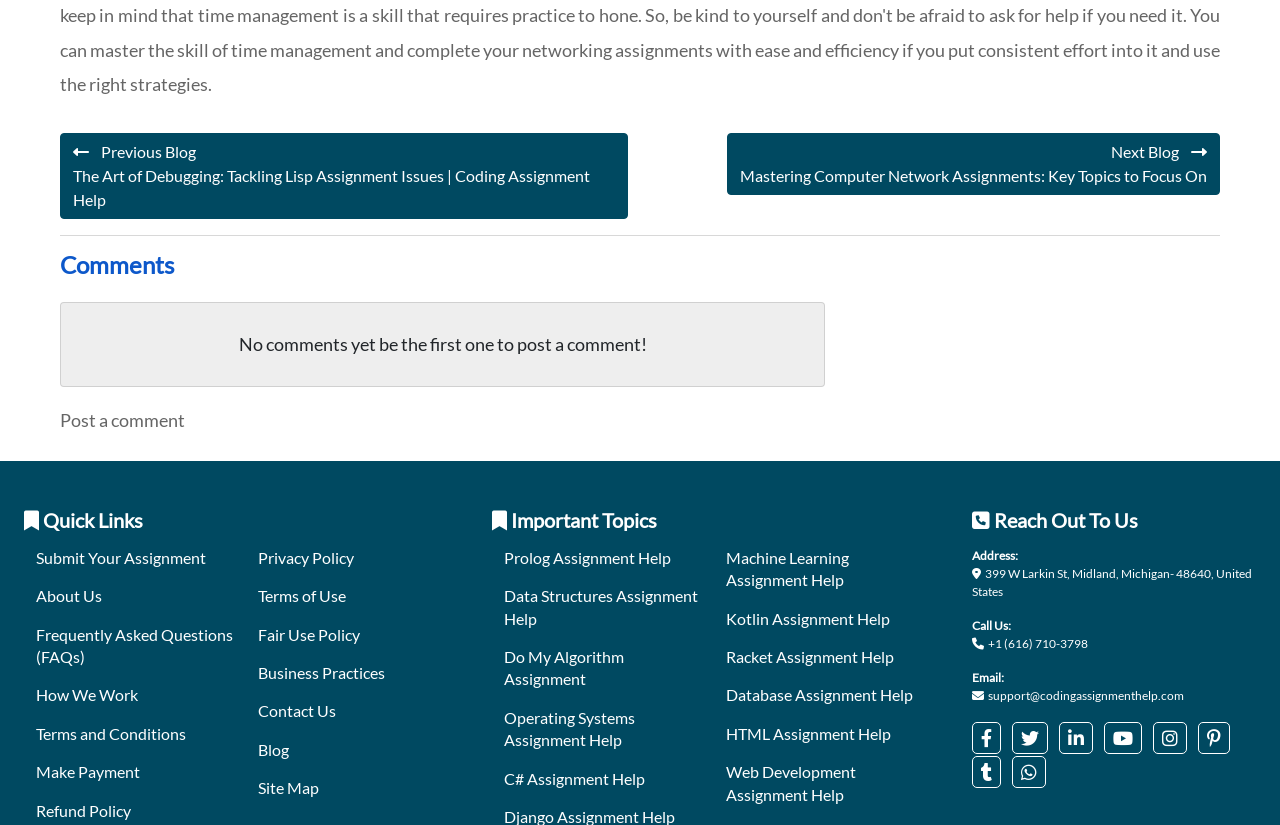Provide the bounding box coordinates of the HTML element described as: "About Us". The bounding box coordinates should be four float numbers between 0 and 1, i.e., [left, top, right, bottom].

[0.028, 0.711, 0.08, 0.734]